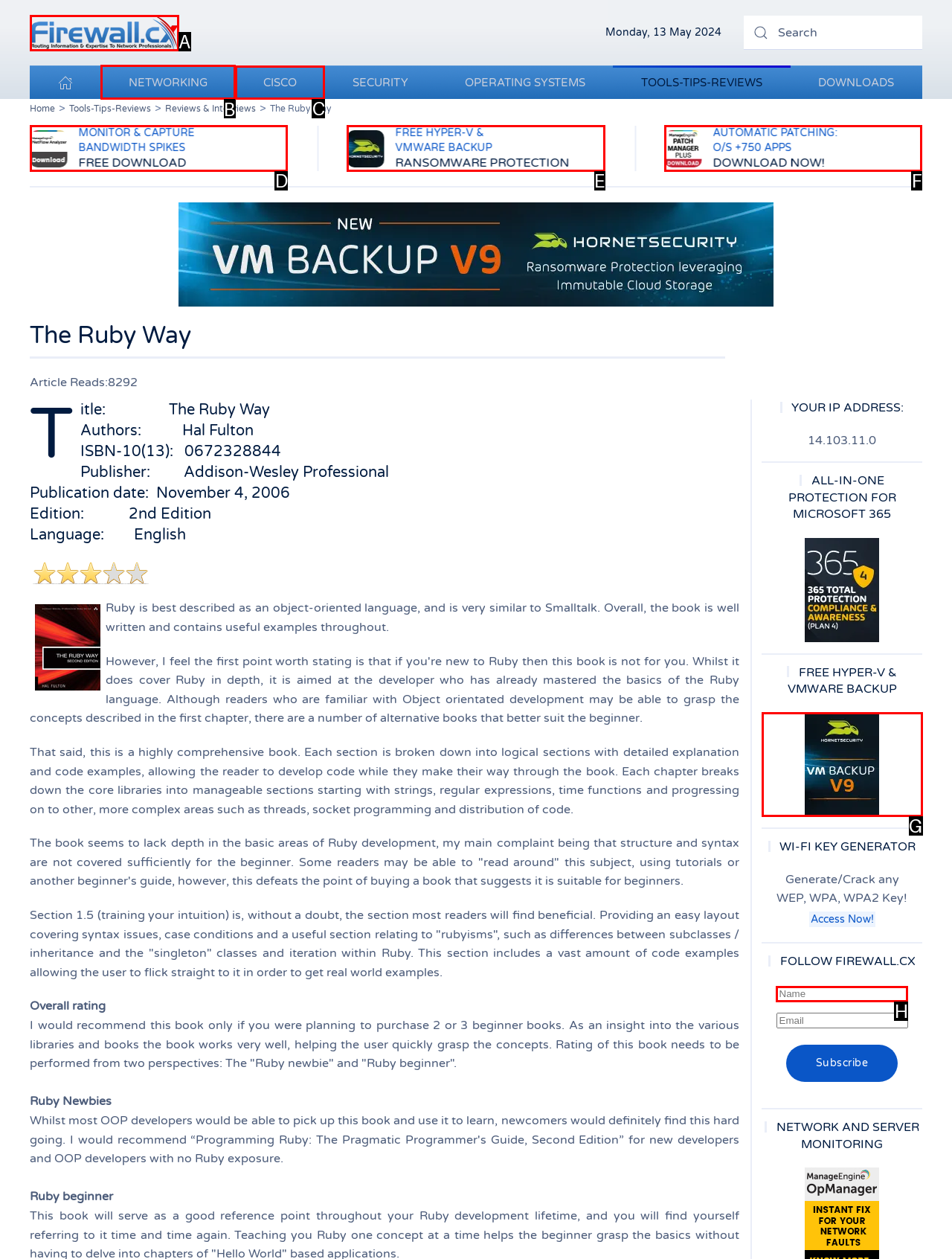Find the appropriate UI element to complete the task: Click on NETWORKING. Indicate your choice by providing the letter of the element.

B